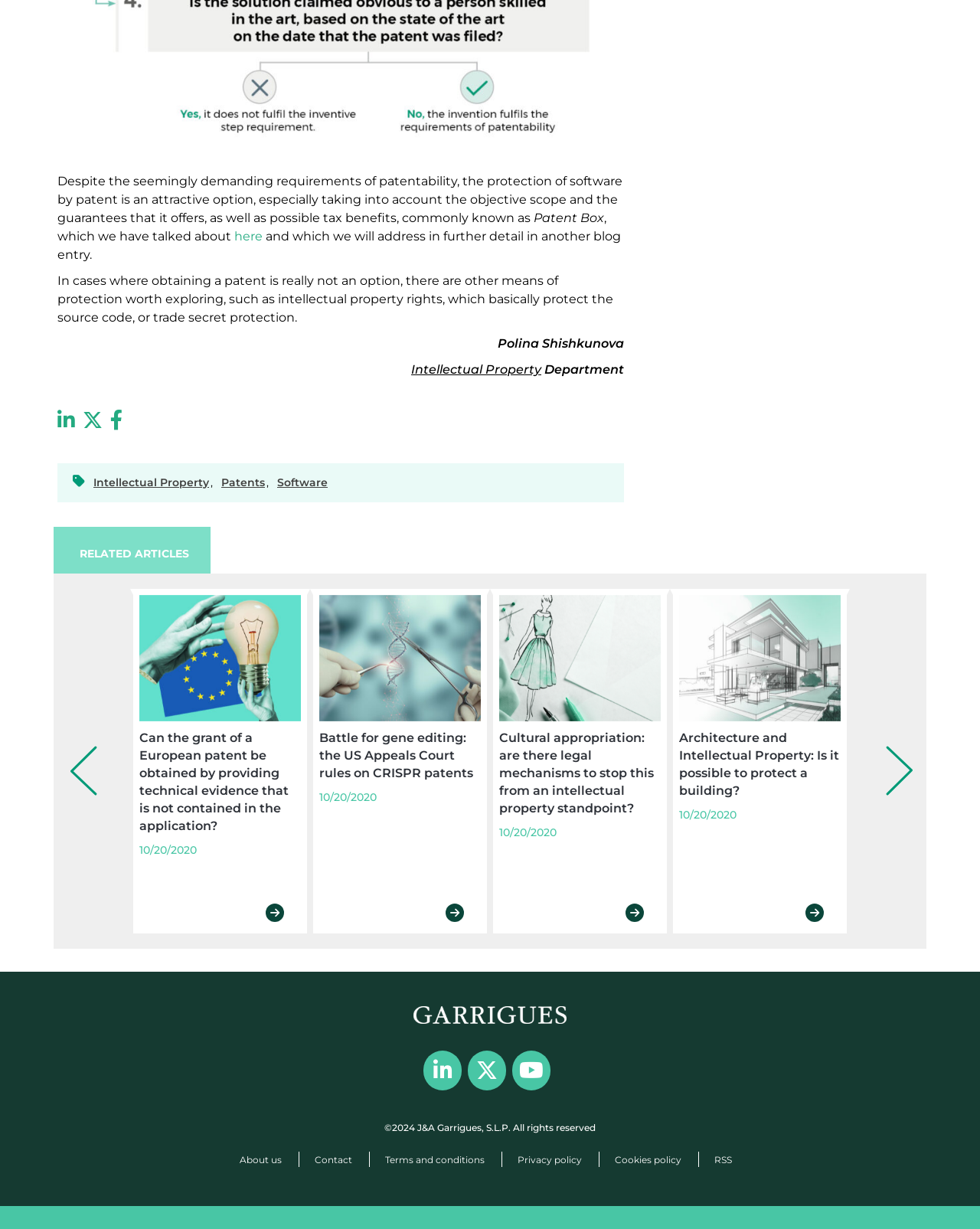What is the copyright information at the bottom of the page?
Please answer the question as detailed as possible.

The copyright information at the bottom of the page is '©2024 J&A Garrigues, S.L.P. All rights reserved', indicating that the content is copyrighted by J&A Garrigues, S.L.P. and all rights are reserved.